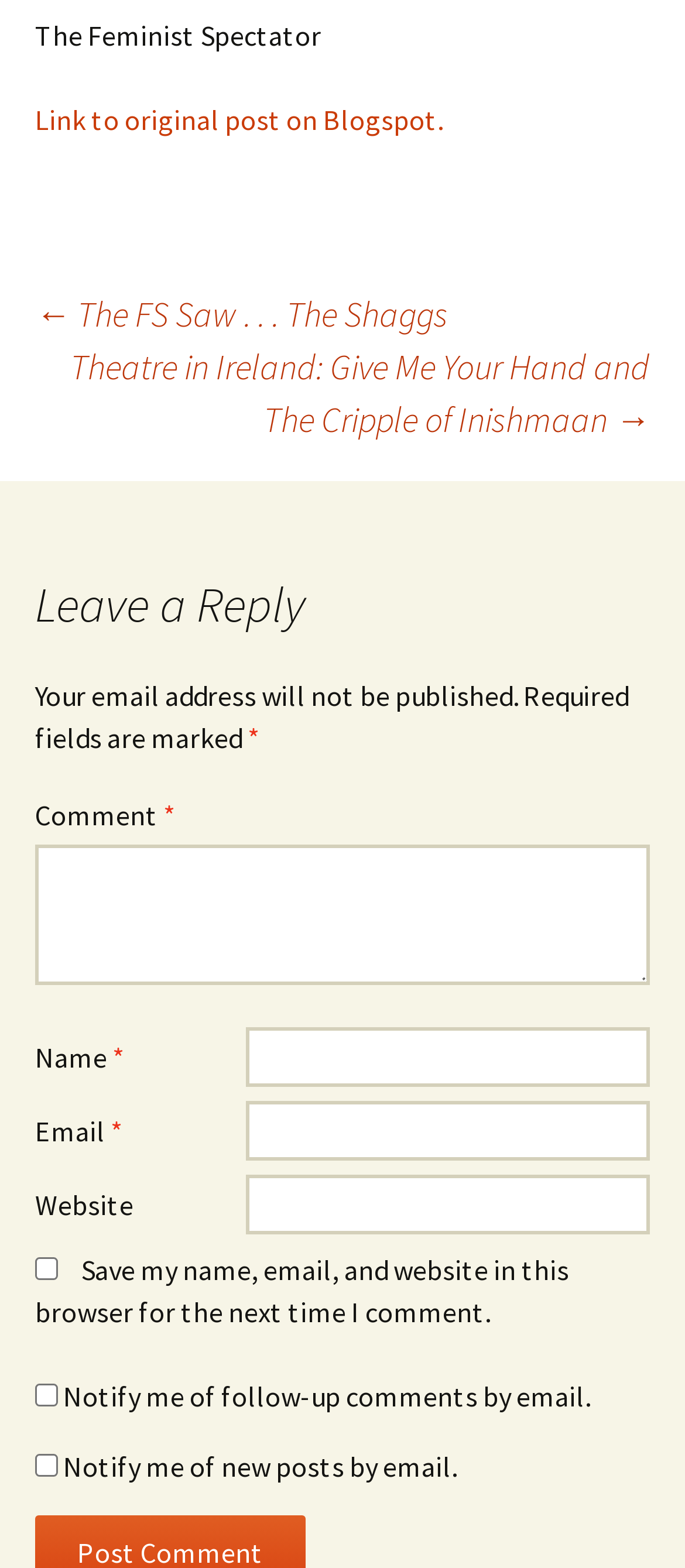Please give a succinct answer using a single word or phrase:
How many links are available above the 'Leave a Reply' section?

2